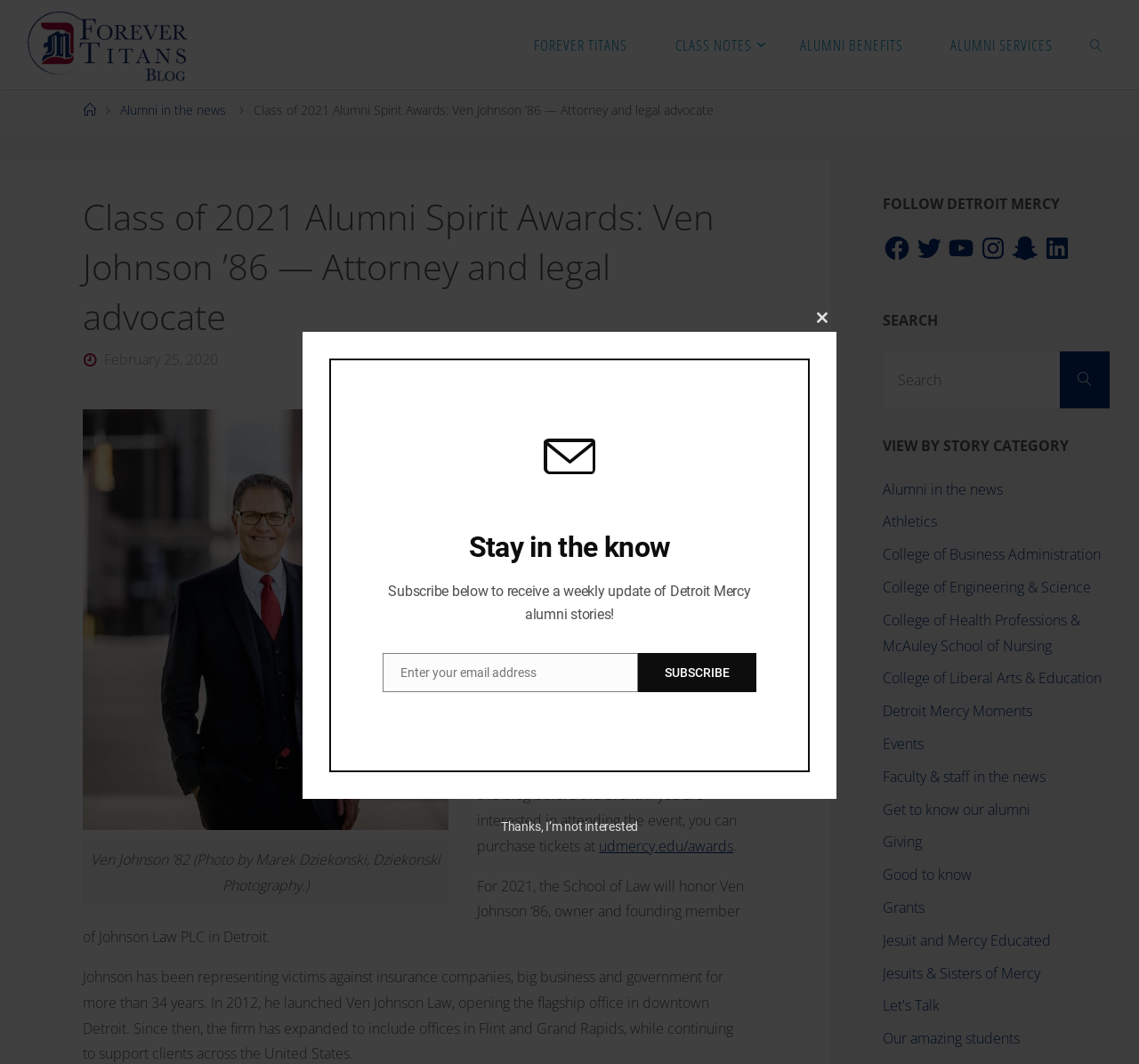Could you specify the bounding box coordinates for the clickable section to complete the following instruction: "Call the phone number"?

None